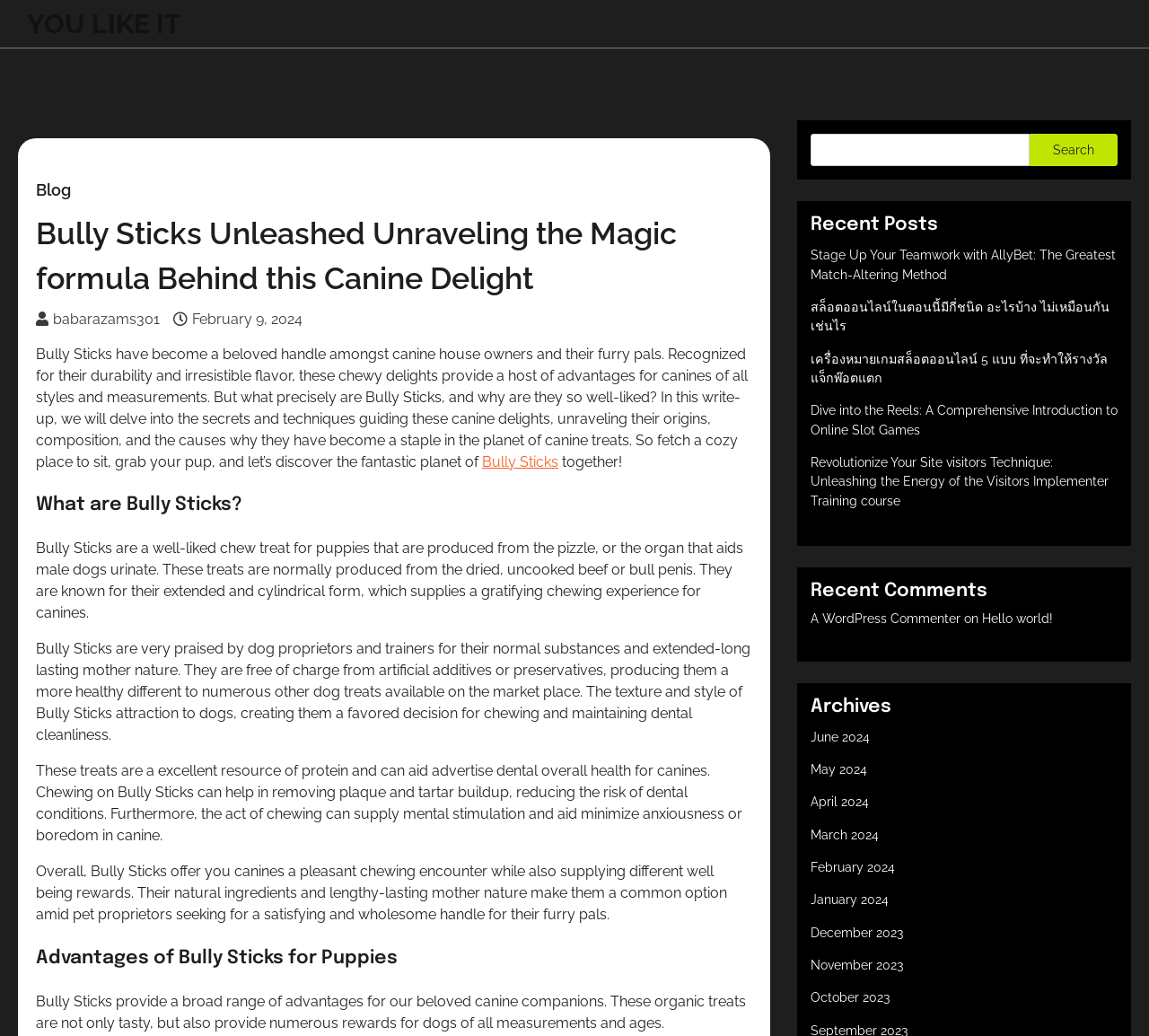What is the benefit of chewing on Bully Sticks?
Give a single word or phrase answer based on the content of the image.

removing plaque and tartar buildup